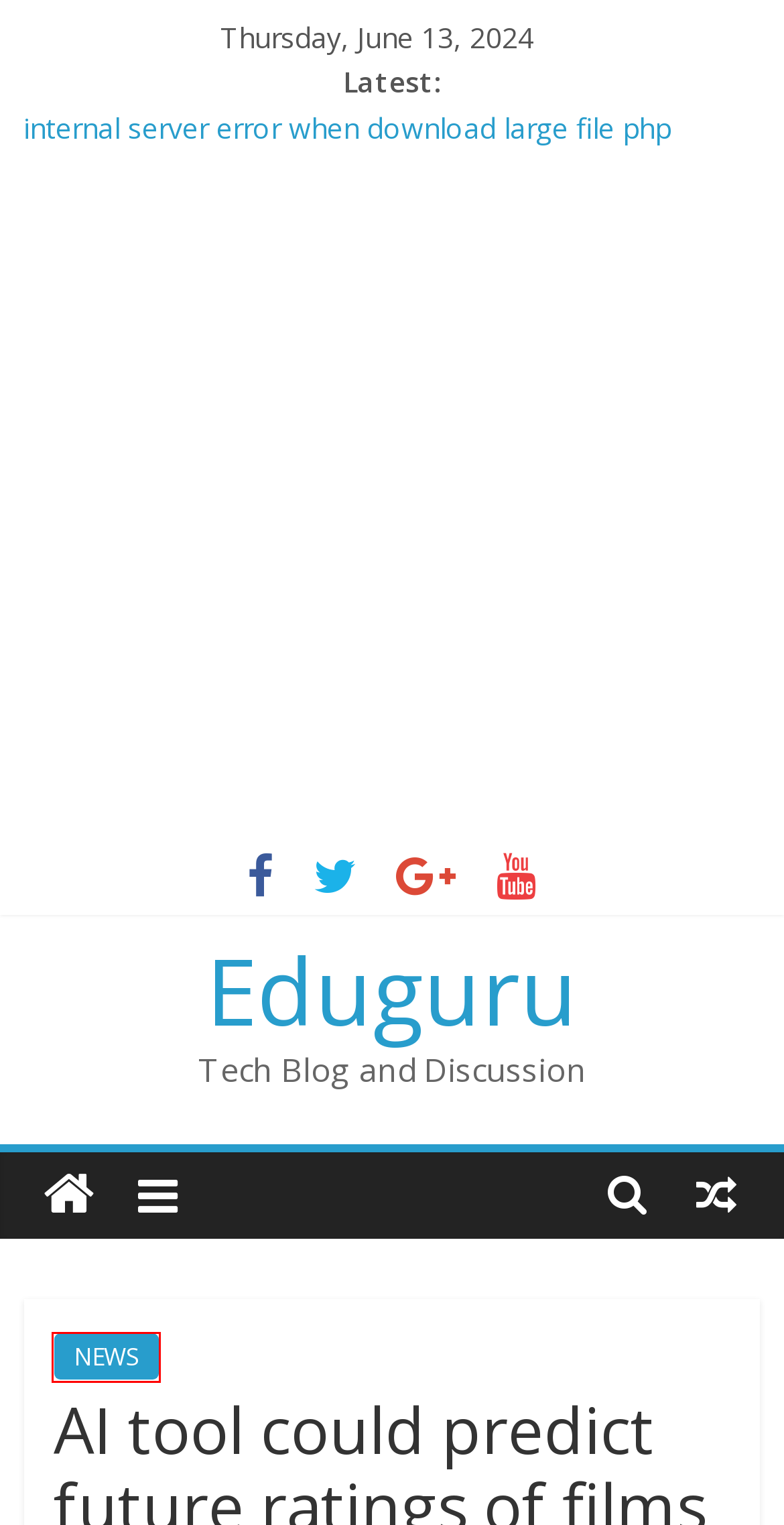Look at the given screenshot of a webpage with a red rectangle bounding box around a UI element. Pick the description that best matches the new webpage after clicking the element highlighted. The descriptions are:
A. How to Change location Of MariaDB Data Directory - Eduguru
B. NEWS - Eduguru
C. Eduguru - Tech Blog and Discussion
D. Linux Memory Issues
E. How to check partition details of MySQL table - Eduguru
F. How to Install and Use FFmpeg on CentOS 8 - Eduguru
G. How to get duration of MP3 or wav any audio File in PHP - Eduguru
H. internal server error when download large file php - Eduguru

B